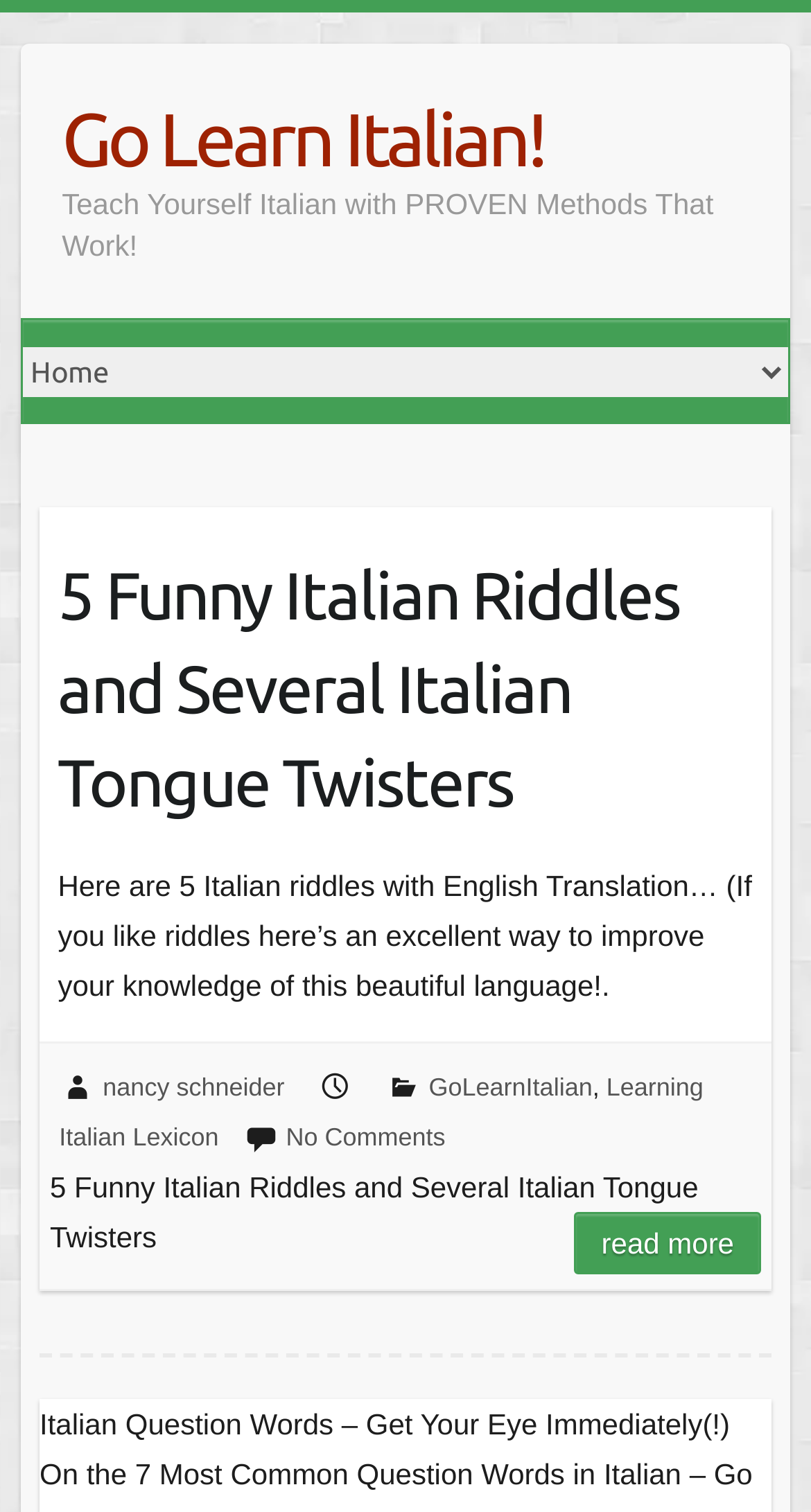Please mark the bounding box coordinates of the area that should be clicked to carry out the instruction: "visit the page of 5 Funny Italian Riddles and Several Italian Tongue Twisters".

[0.071, 0.349, 0.929, 0.548]